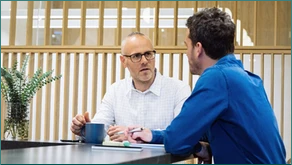What type of paneling is in the backdrop?
Identify the answer in the screenshot and reply with a single word or phrase.

Modern wooden